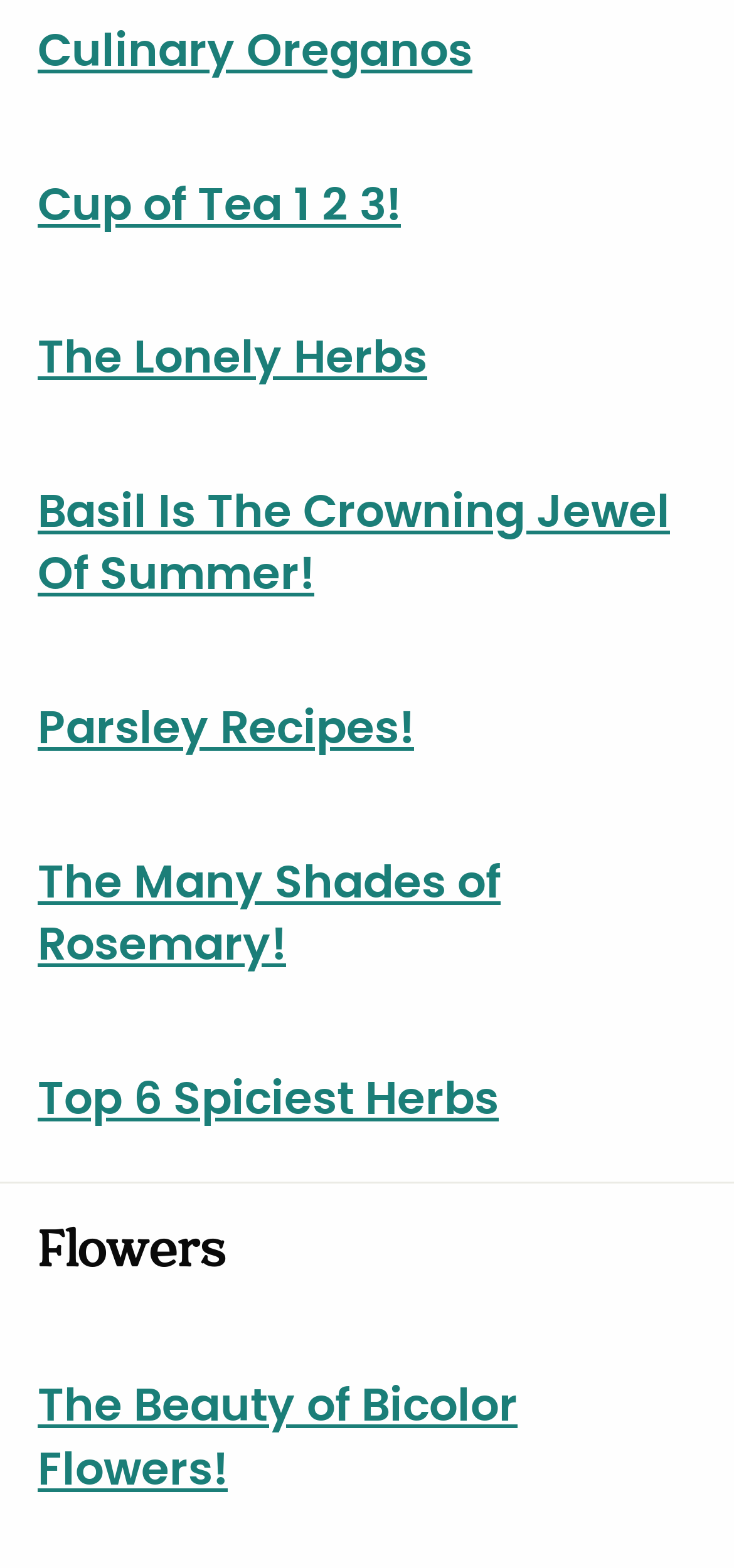Using the element description provided, determine the bounding box coordinates in the format (top-left x, top-left y, bottom-right x, bottom-right y). Ensure that all values are floating point numbers between 0 and 1. Element description: The Lonely Herbs

[0.051, 0.21, 0.949, 0.251]